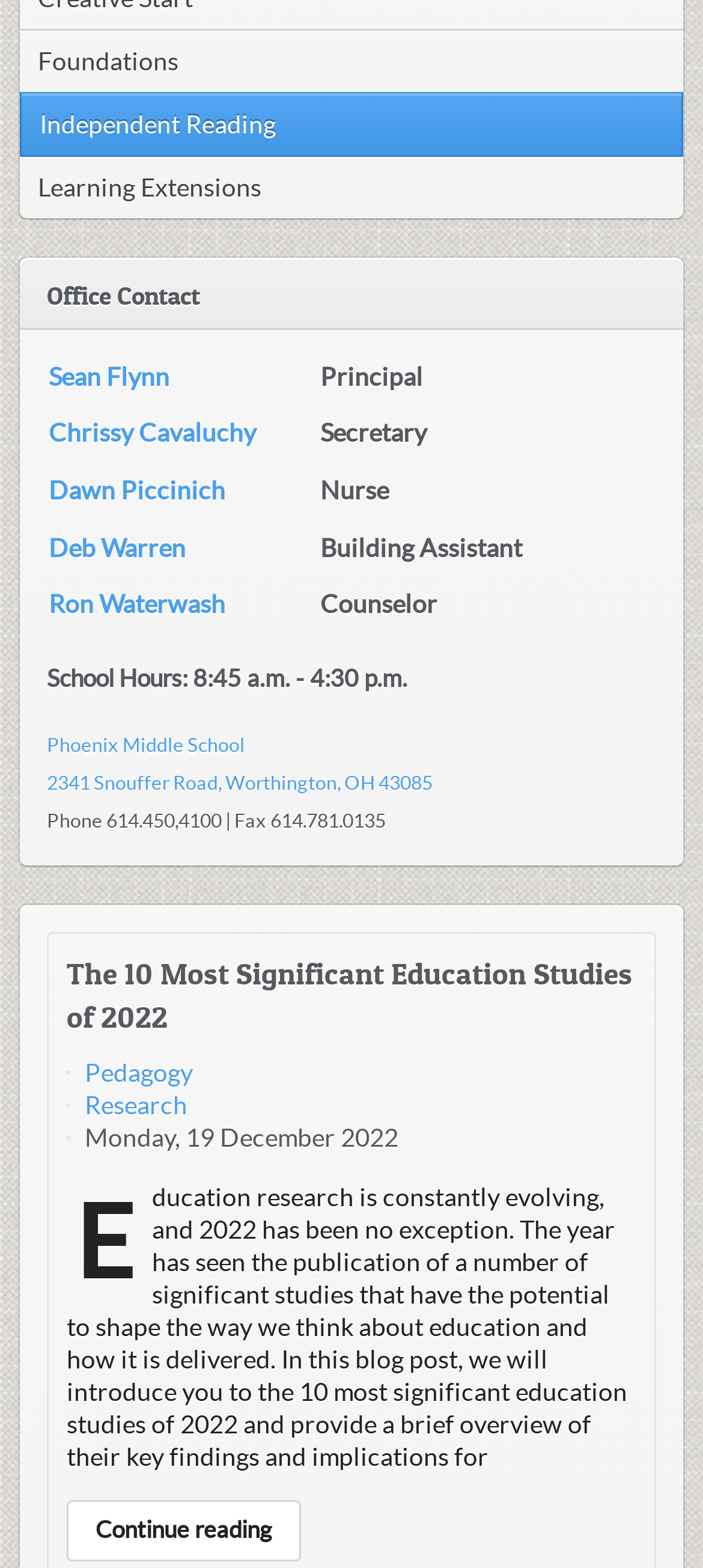Using floating point numbers between 0 and 1, provide the bounding box coordinates in the format (top-left x, top-left y, bottom-right x, bottom-right y). Locate the UI element described here: Research

[0.121, 0.696, 0.267, 0.714]